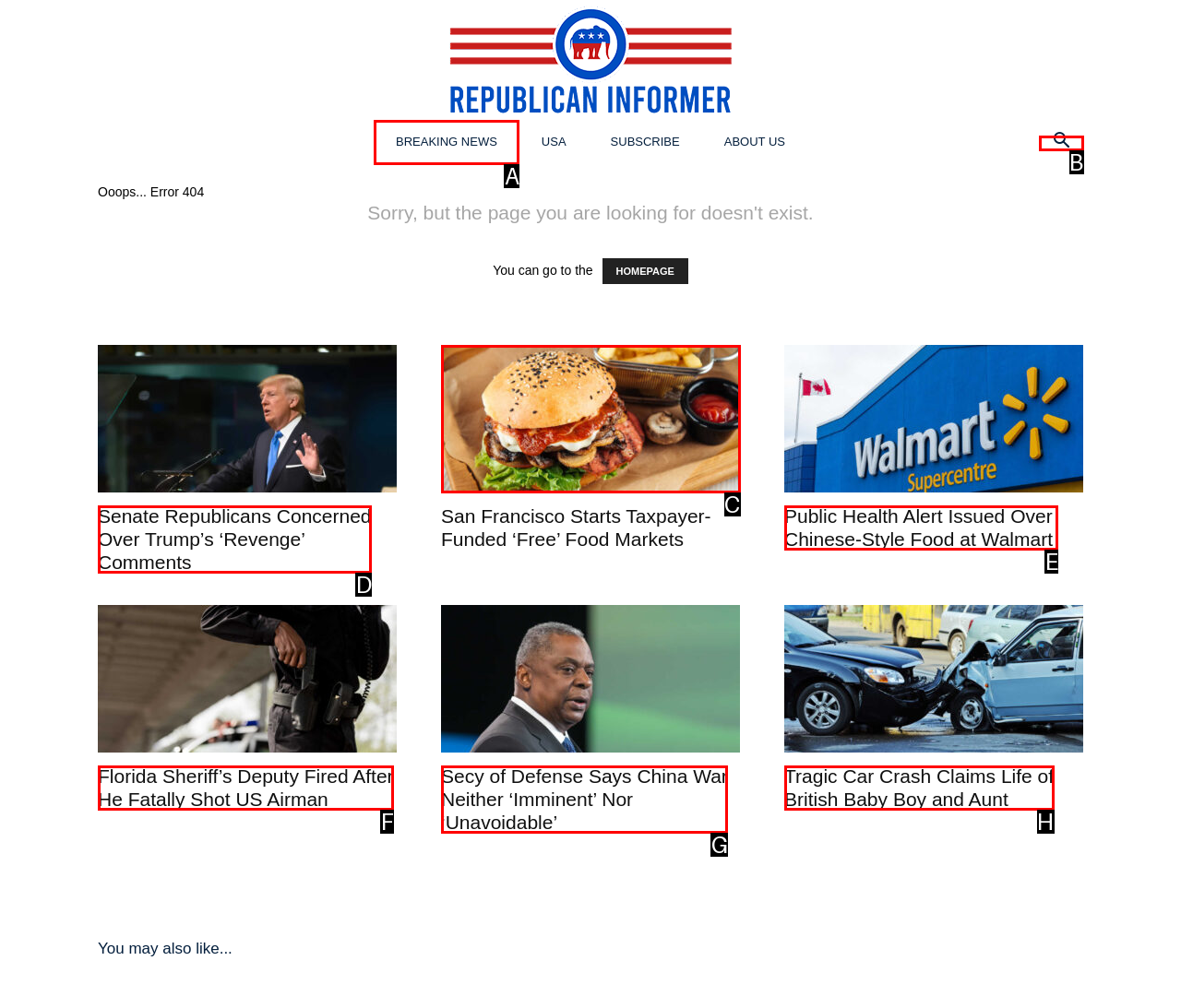Determine which option matches the element description: Breaking News
Answer using the letter of the correct option.

A